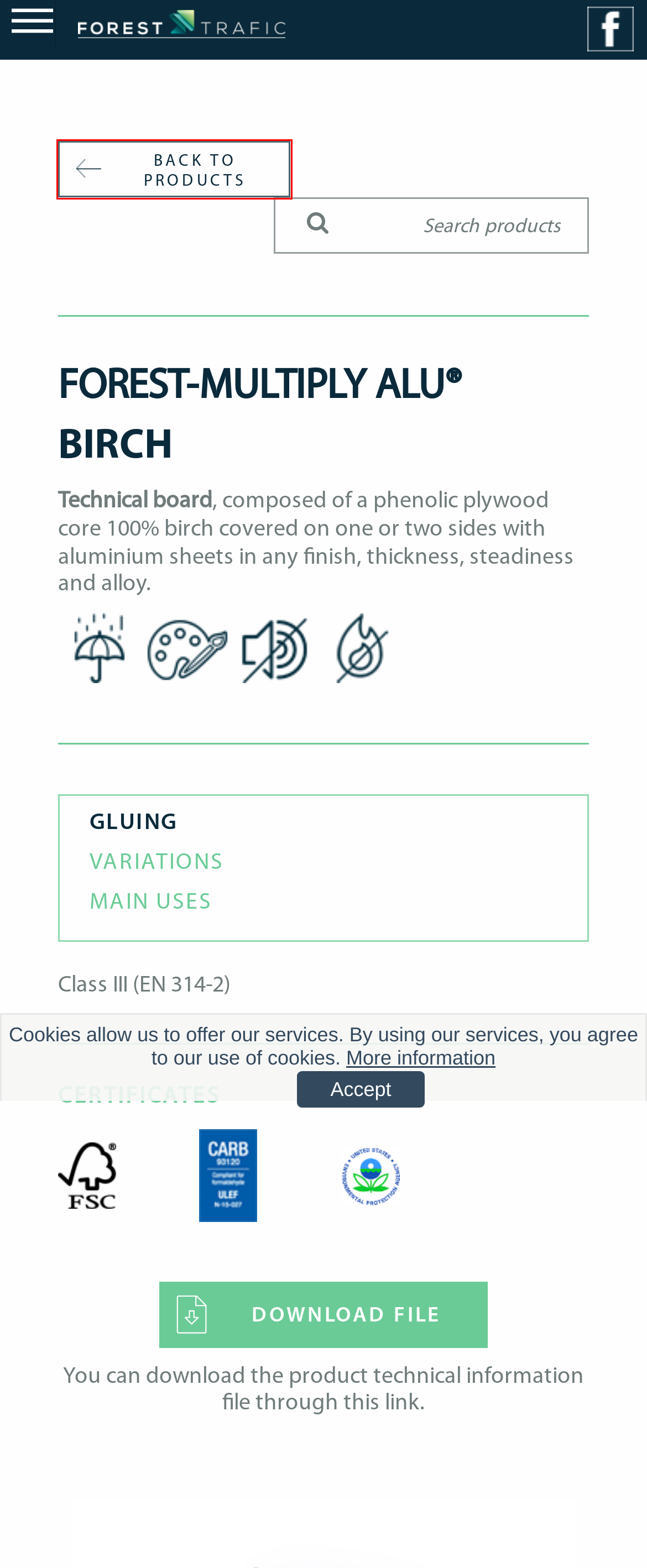Given a screenshot of a webpage featuring a red bounding box, identify the best matching webpage description for the new page after the element within the red box is clicked. Here are the options:
A. Forest-Multiply Max Grip® - Forest Trafic S.L.
B. News - Forest Trafic S.L.
C. F. Industrial archivos - Forest Trafic S.L.
D. Forest-Multiply Skate® - Forest Trafic S.L.
E. Forest-Multiply® - Forest Trafic S.L.
F. Cookies - Forest Trafic S.L.
G. Forest-PET® - Forest Trafic S.L.
H. Forest-Multiply GRP® - Forest Trafic S.L.

C